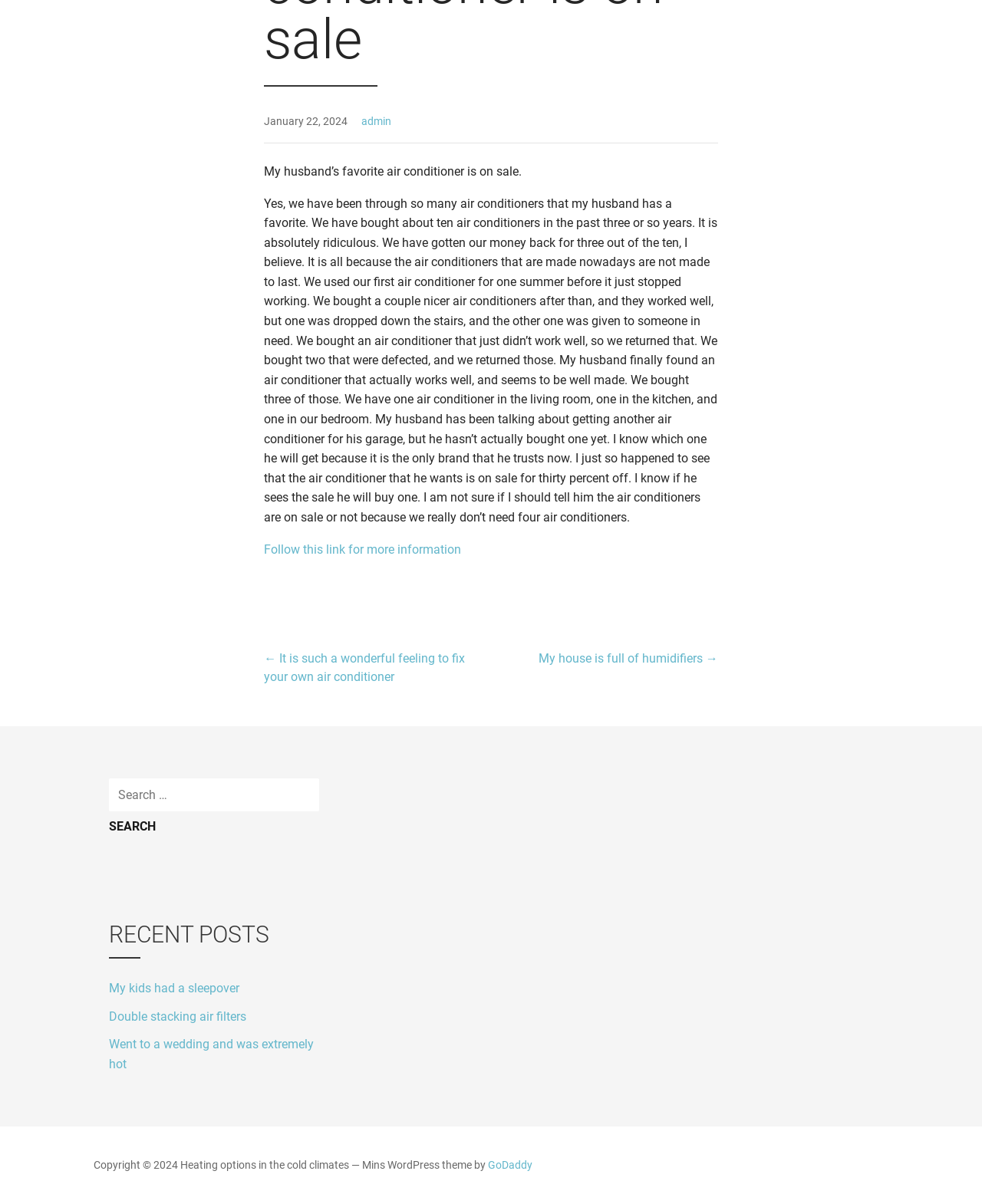Provide the bounding box coordinates of the HTML element this sentence describes: "My kids had a sleepover". The bounding box coordinates consist of four float numbers between 0 and 1, i.e., [left, top, right, bottom].

[0.111, 0.809, 0.325, 0.832]